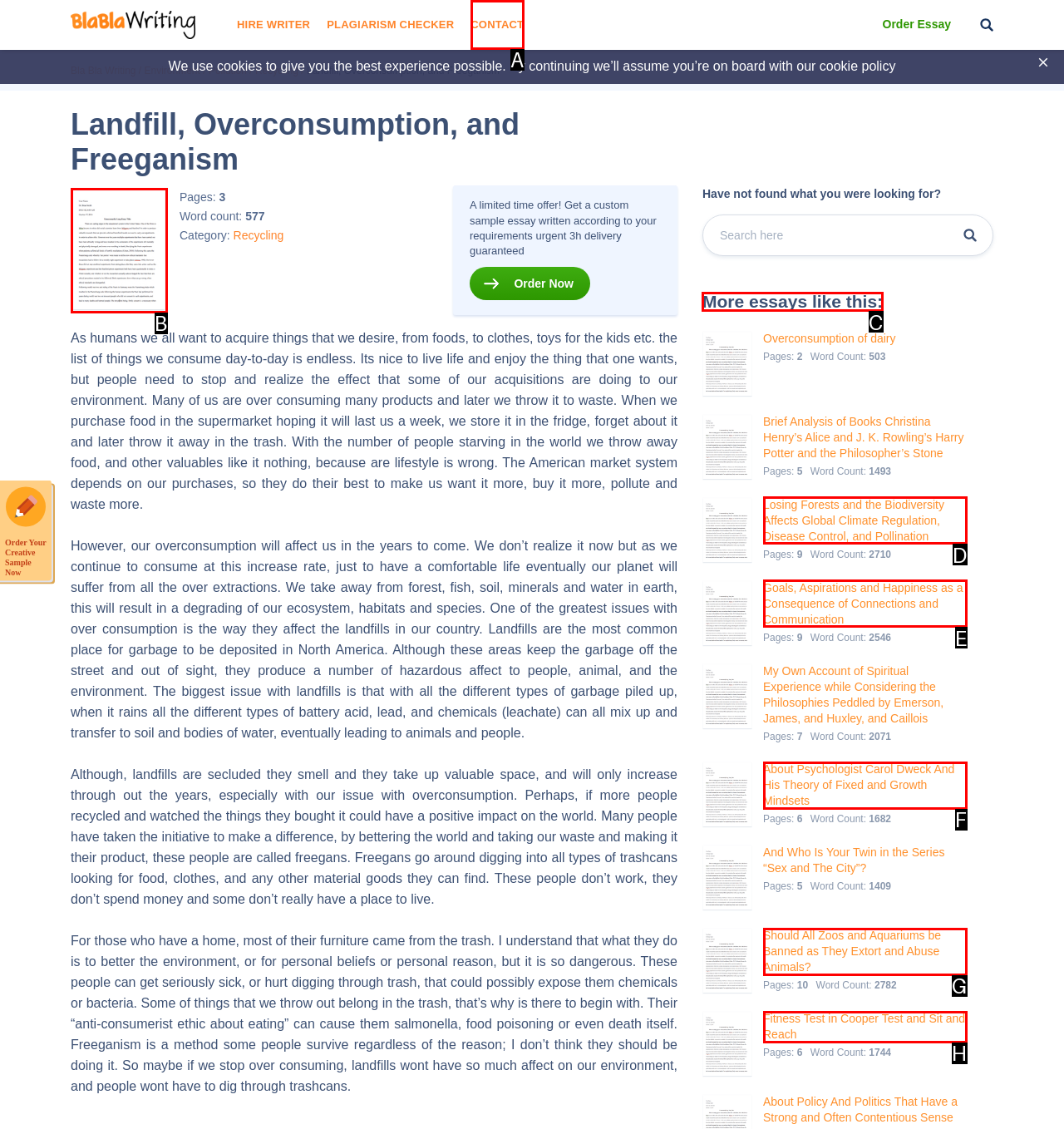To achieve the task: Read more essays like this, indicate the letter of the correct choice from the provided options.

C